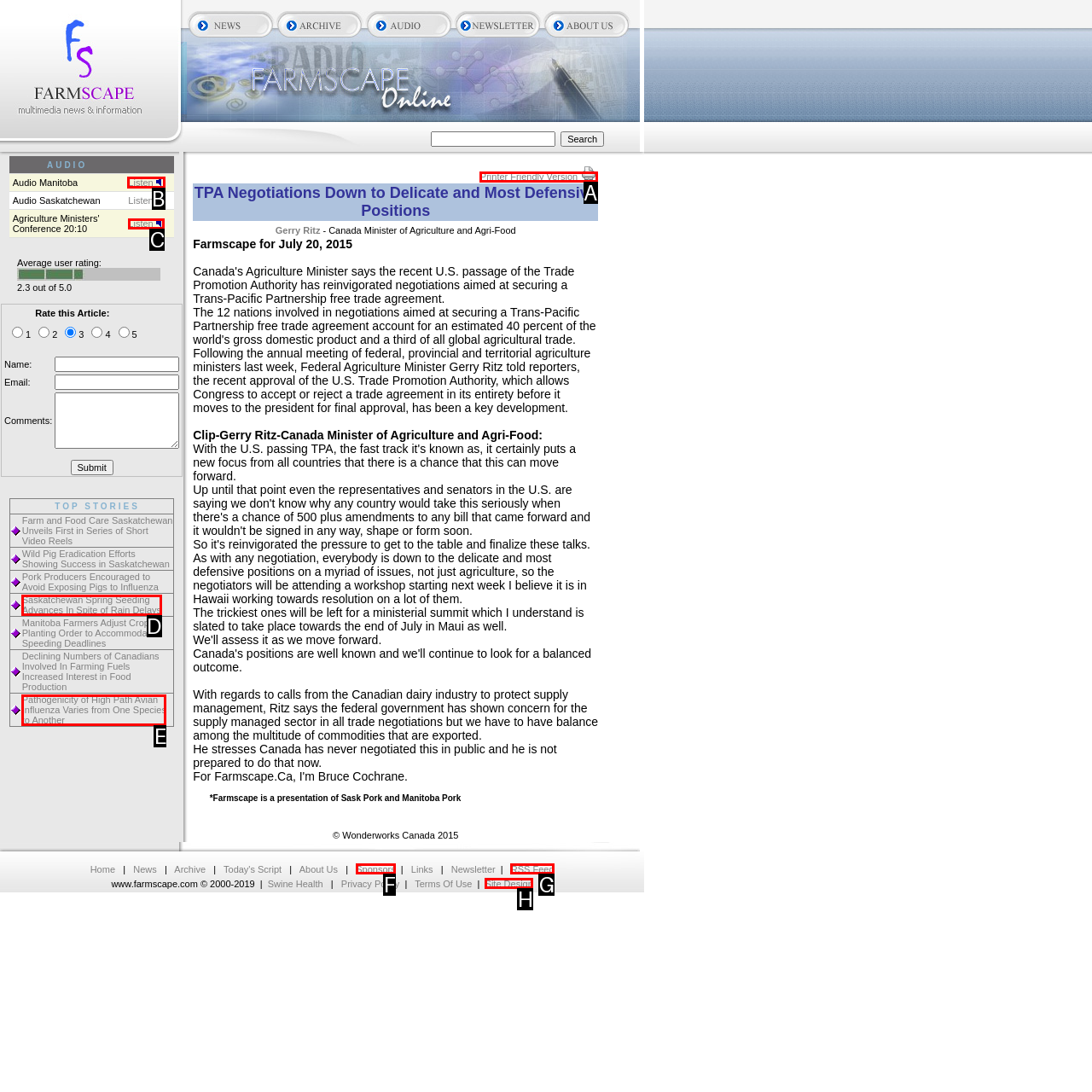Determine the appropriate lettered choice for the task: Listen to Audio Manitoba. Reply with the correct letter.

B